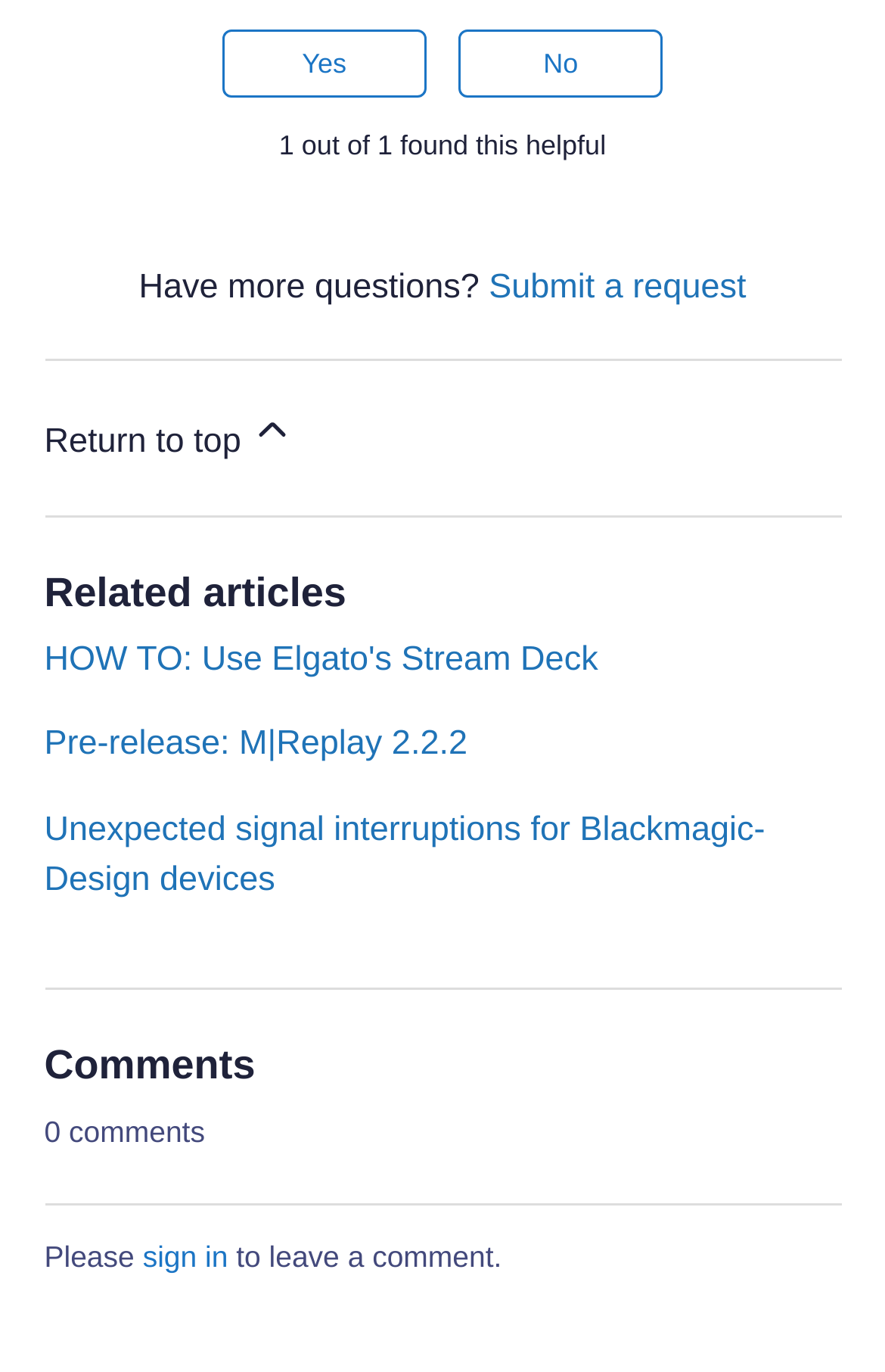Please identify the bounding box coordinates of the clickable element to fulfill the following instruction: "View 'HOW TO: Use Elgato's Stream Deck' article". The coordinates should be four float numbers between 0 and 1, i.e., [left, top, right, bottom].

[0.05, 0.466, 0.676, 0.494]